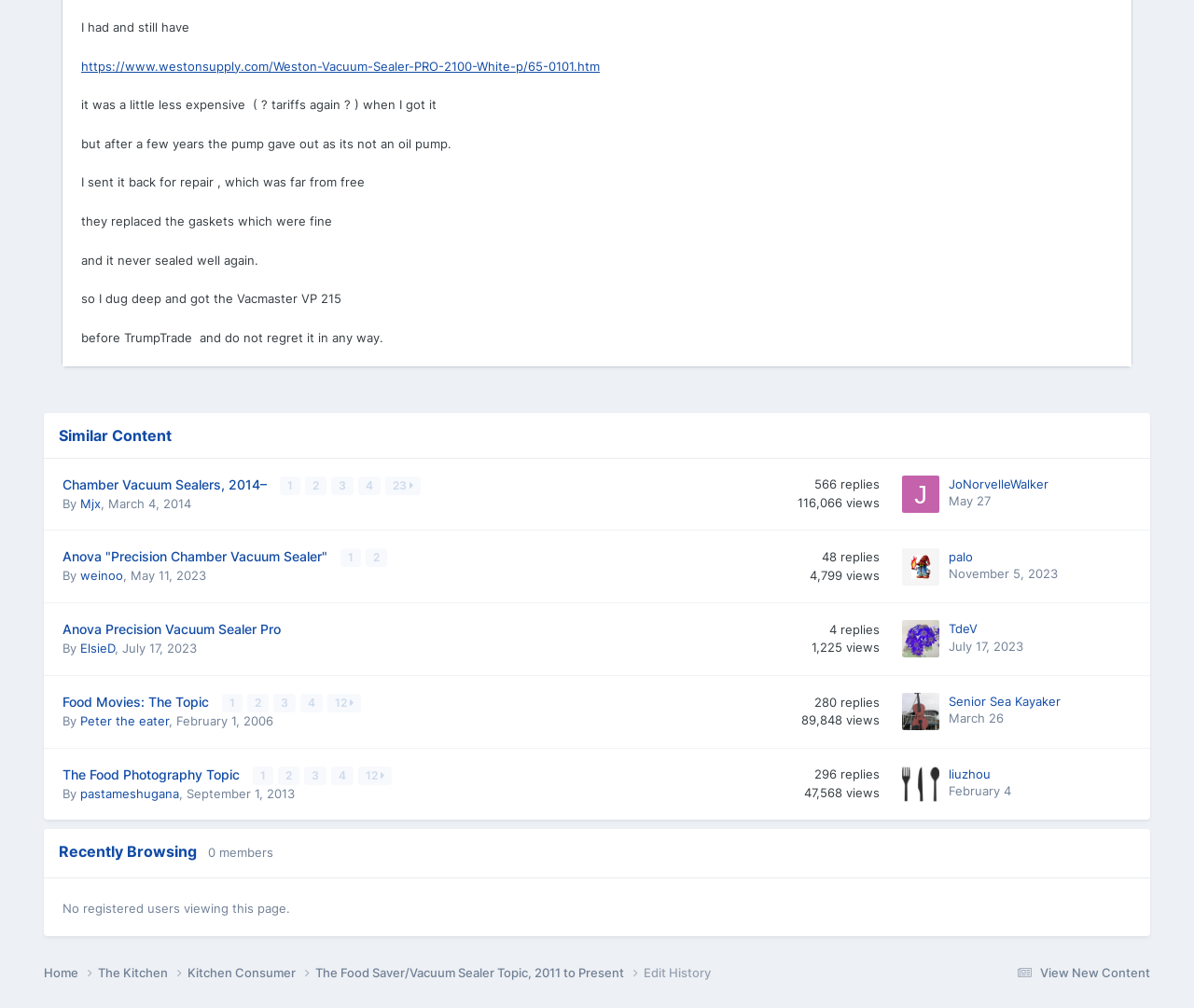From the given element description: "Anova Precision Vacuum Sealer Pro", find the bounding box for the UI element. Provide the coordinates as four float numbers between 0 and 1, in the order [left, top, right, bottom].

[0.052, 0.617, 0.235, 0.632]